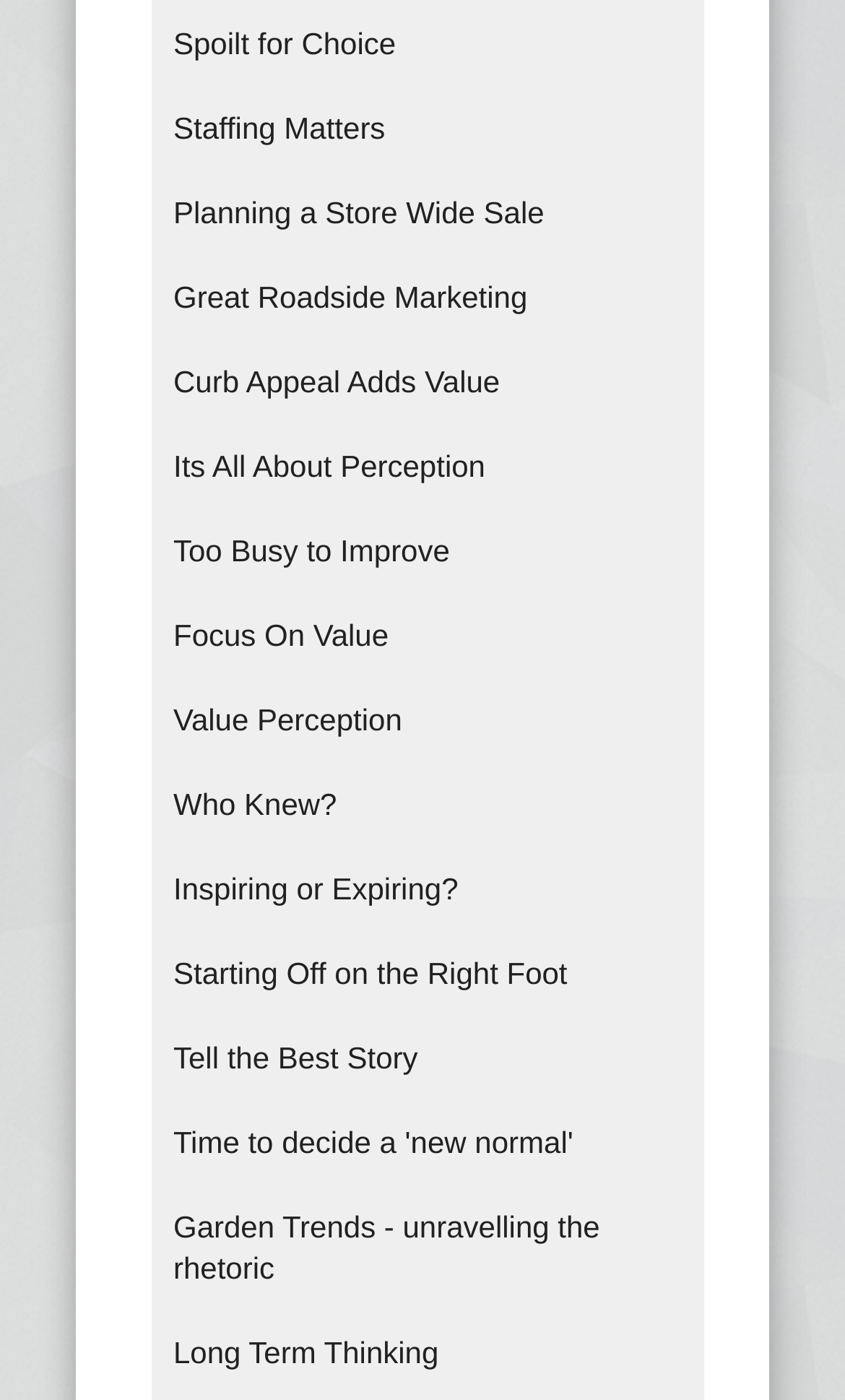Specify the bounding box coordinates of the area to click in order to execute this command: 'Click on 'Spoilt for Choice''. The coordinates should consist of four float numbers ranging from 0 to 1, and should be formatted as [left, top, right, bottom].

[0.179, 0.002, 0.833, 0.062]